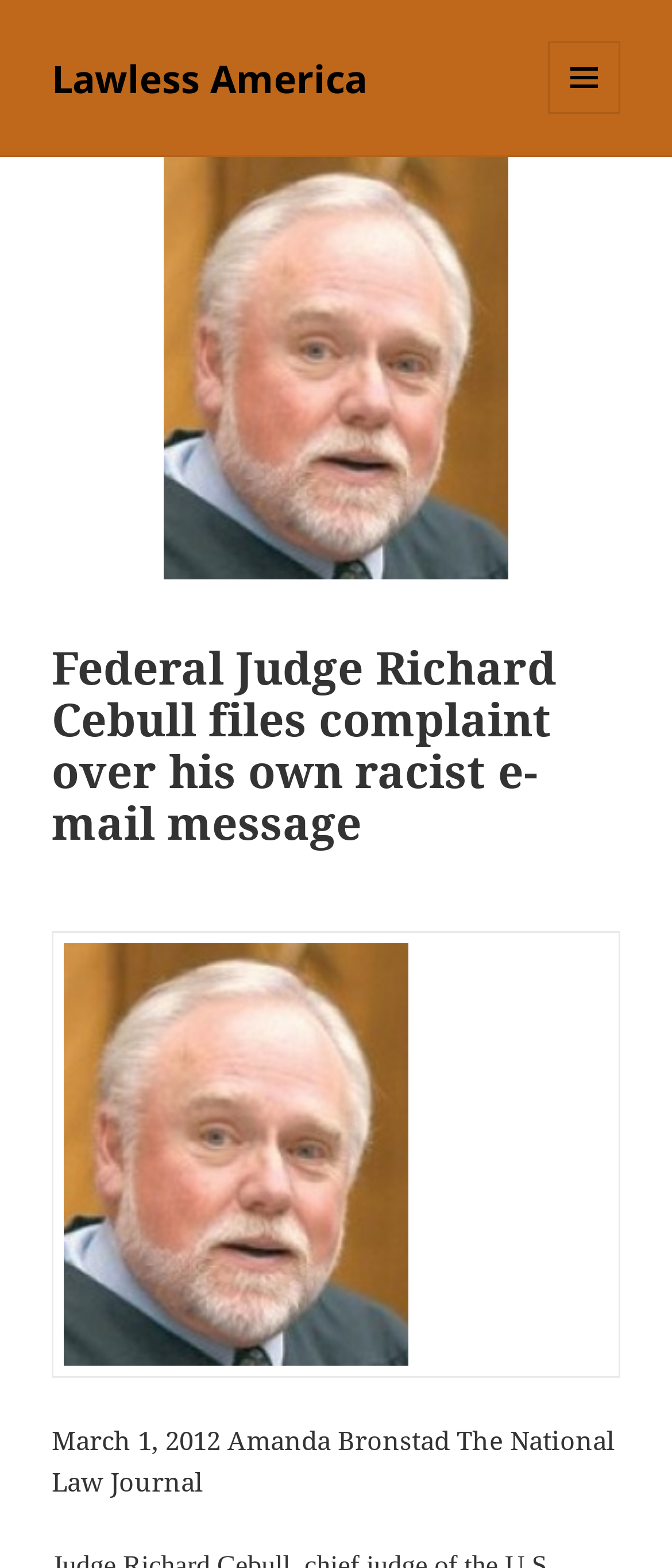Mark the bounding box of the element that matches the following description: "Lawless America".

[0.077, 0.033, 0.546, 0.066]